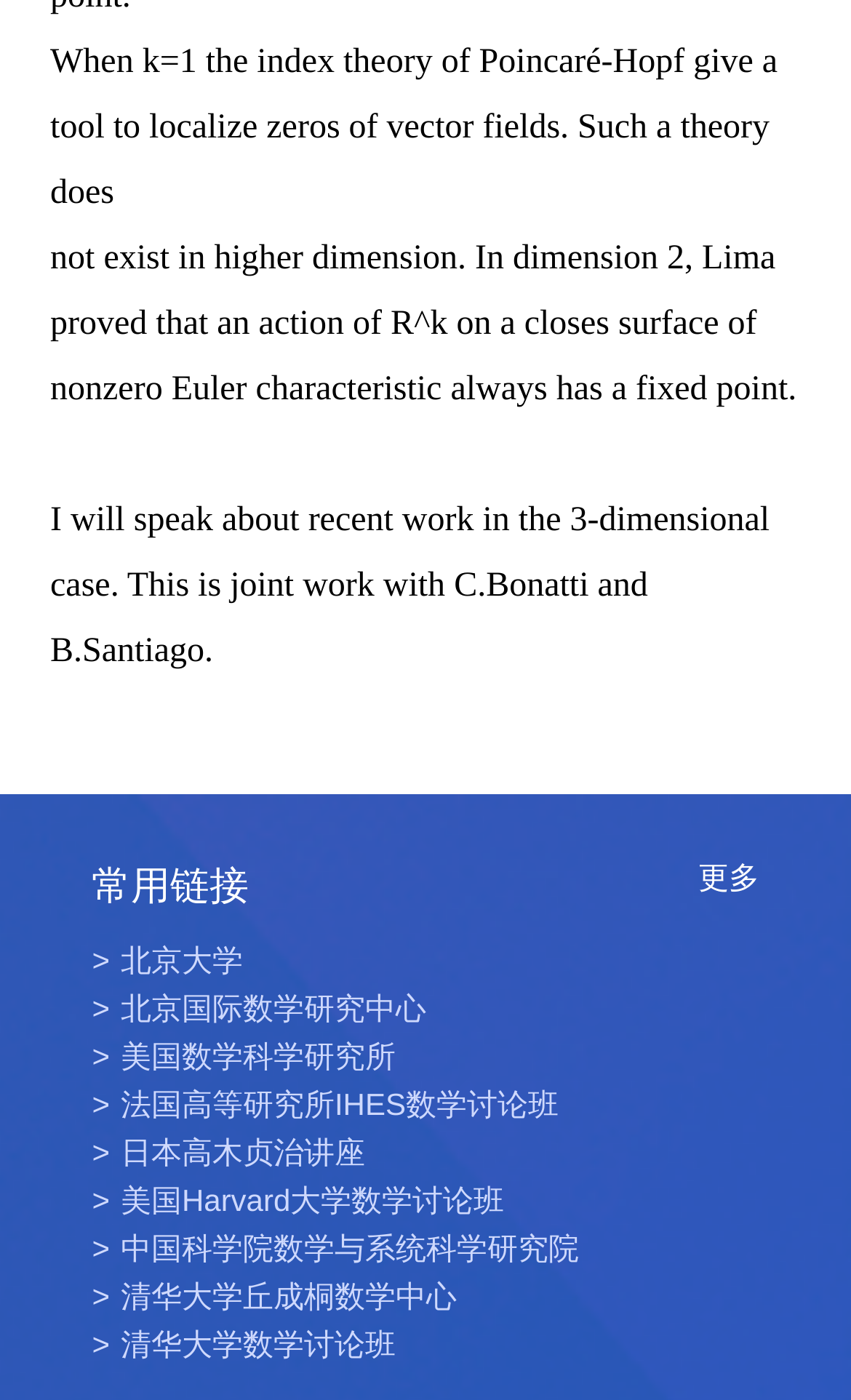What is the language of the webpage?
Please give a detailed and elaborate answer to the question.

The language of the webpage is a mix of Chinese and English, as seen in the text and link names, such as '常用链接' and '>北京大学'.